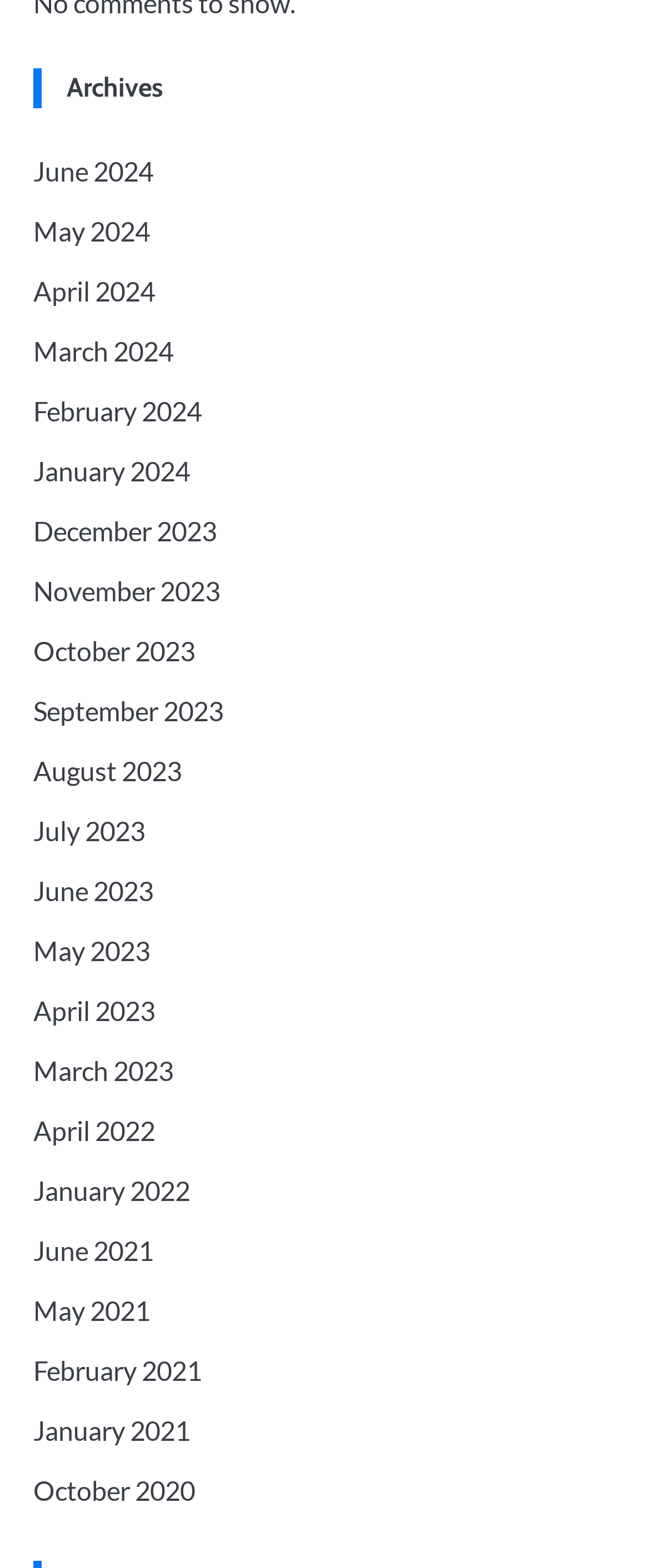How many years are covered on the archives page?
Look at the image and respond to the question as thoroughly as possible.

The archives page covers 4 years, which are 2024, 2023, 2022, and 2021, as indicated by the links representing different months and years.